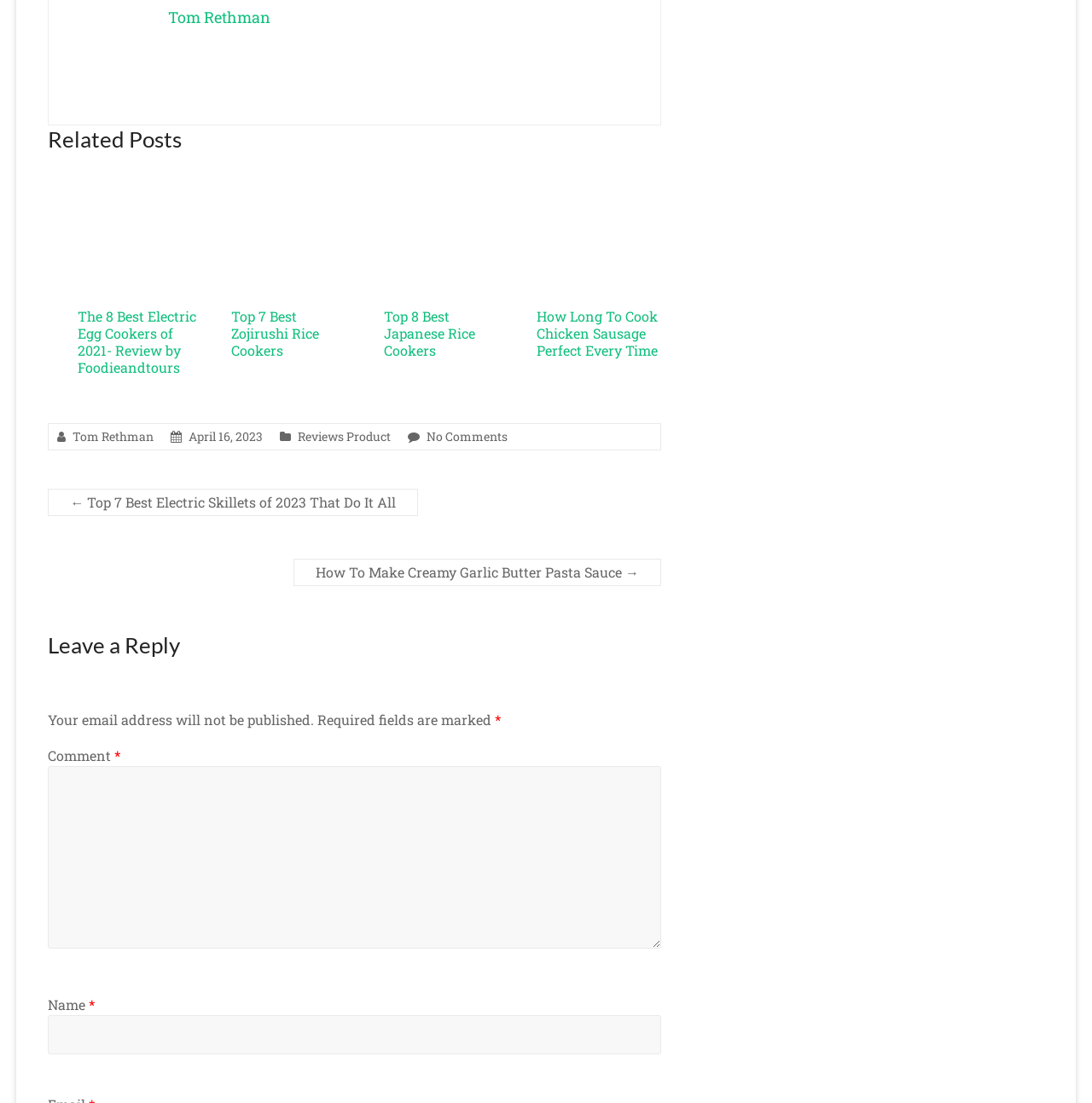Please provide a brief answer to the question using only one word or phrase: 
What is the name of the author?

Tom Rethman